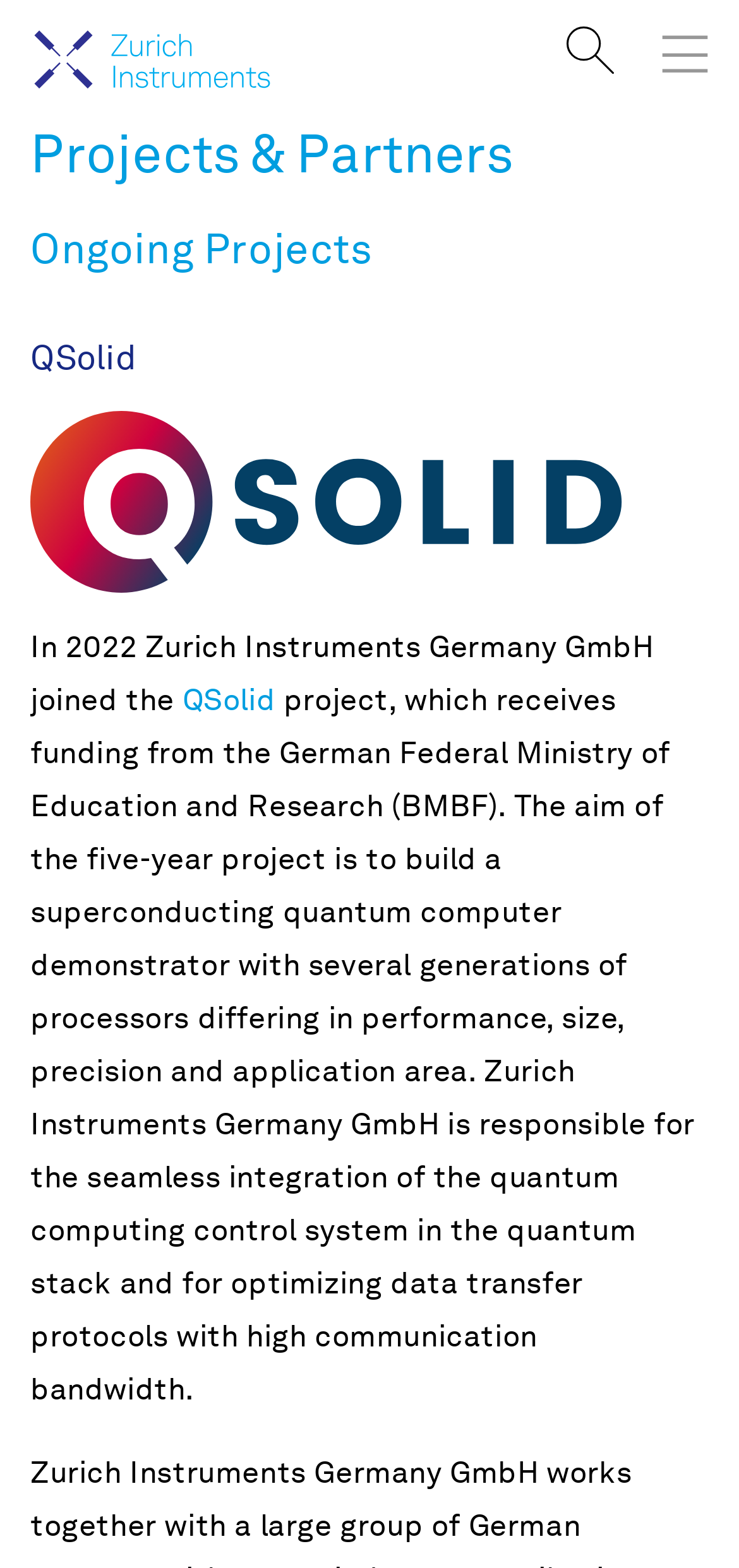Extract the heading text from the webpage.

Projects & Partners